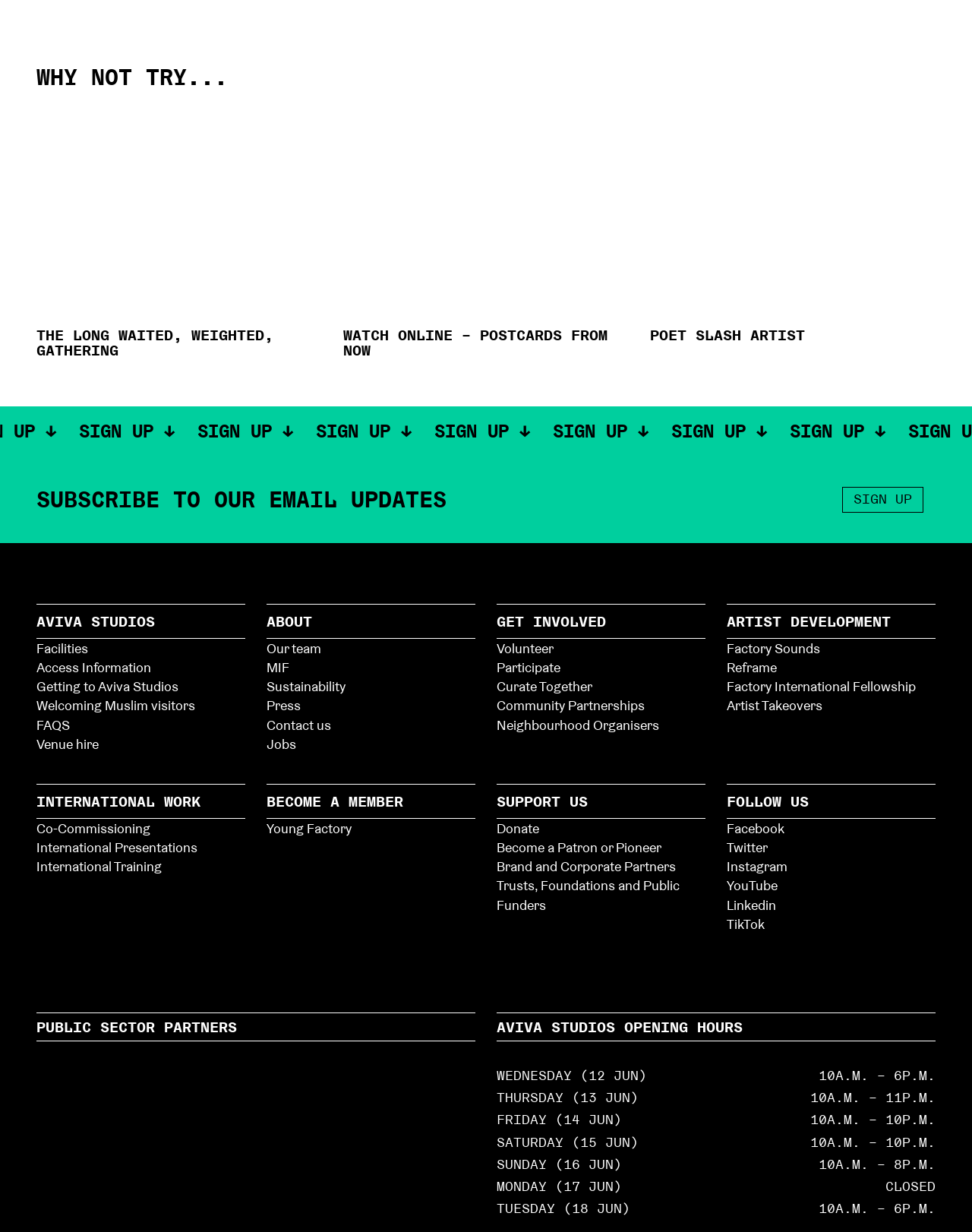Please reply to the following question using a single word or phrase: 
How many social media platforms are listed?

6